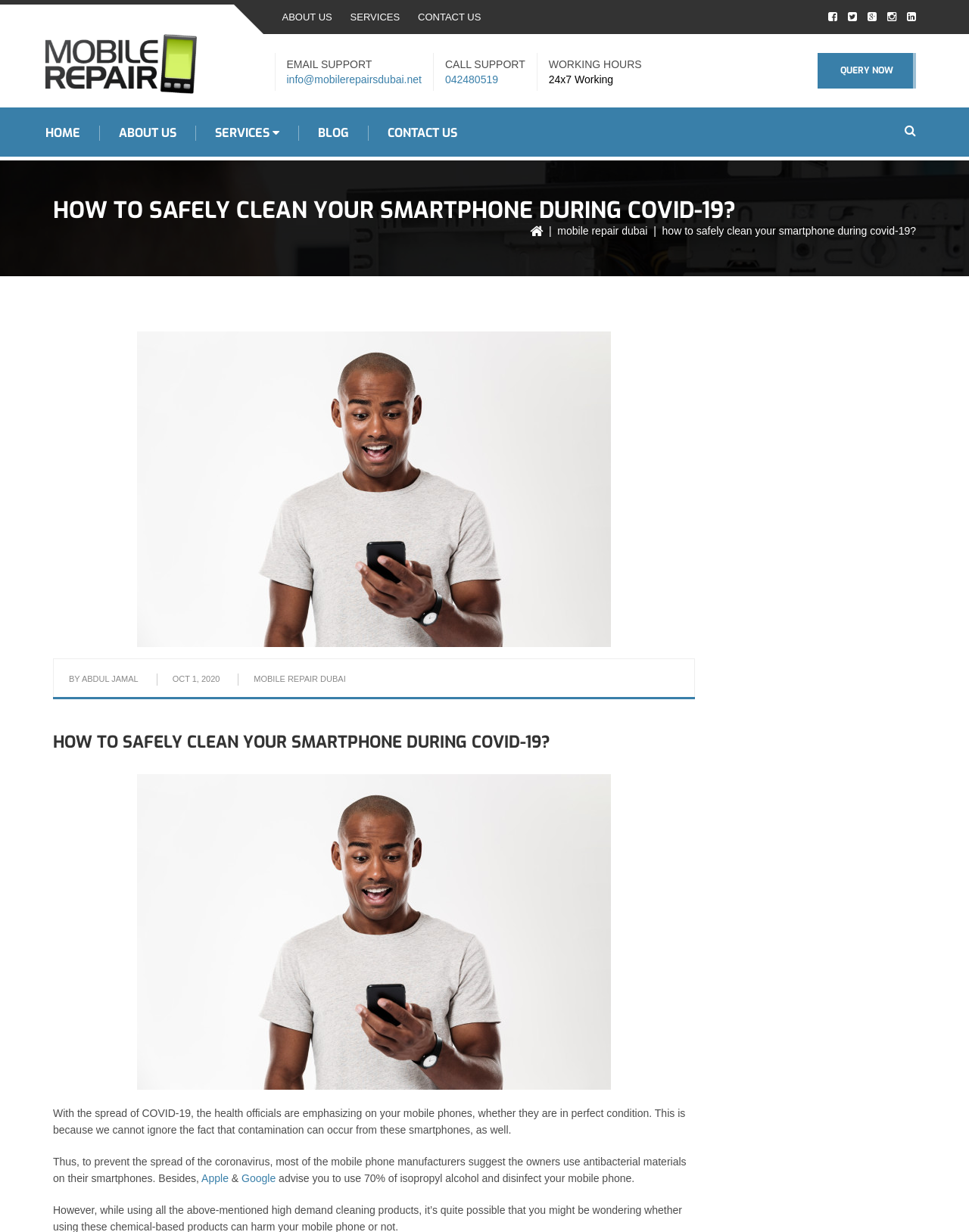Locate the bounding box coordinates of the element I should click to achieve the following instruction: "Click on EMAIL SUPPORT".

[0.296, 0.047, 0.384, 0.057]